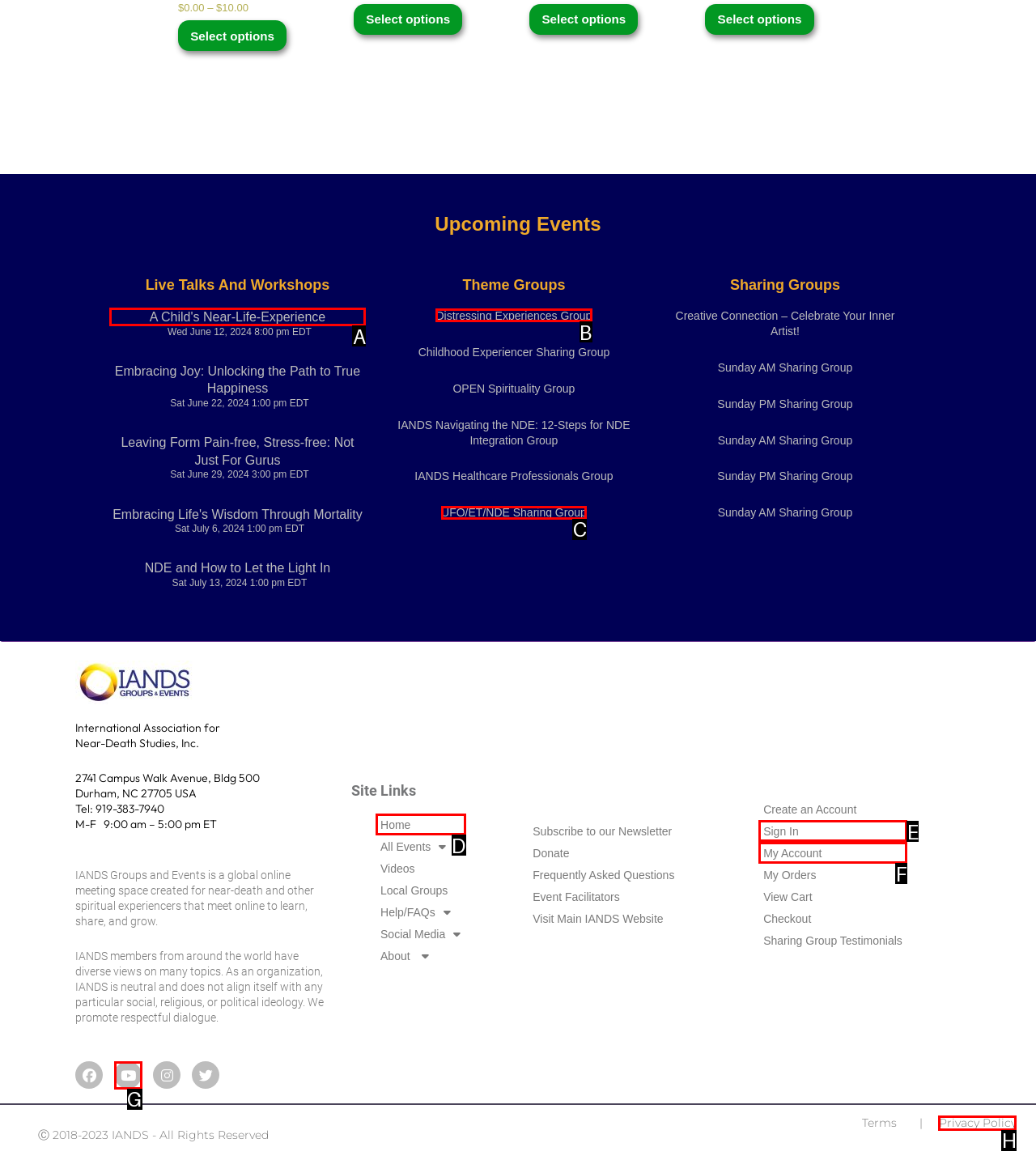Find the option that fits the given description: UFO/ET/NDE Sharing Group
Answer with the letter representing the correct choice directly.

C